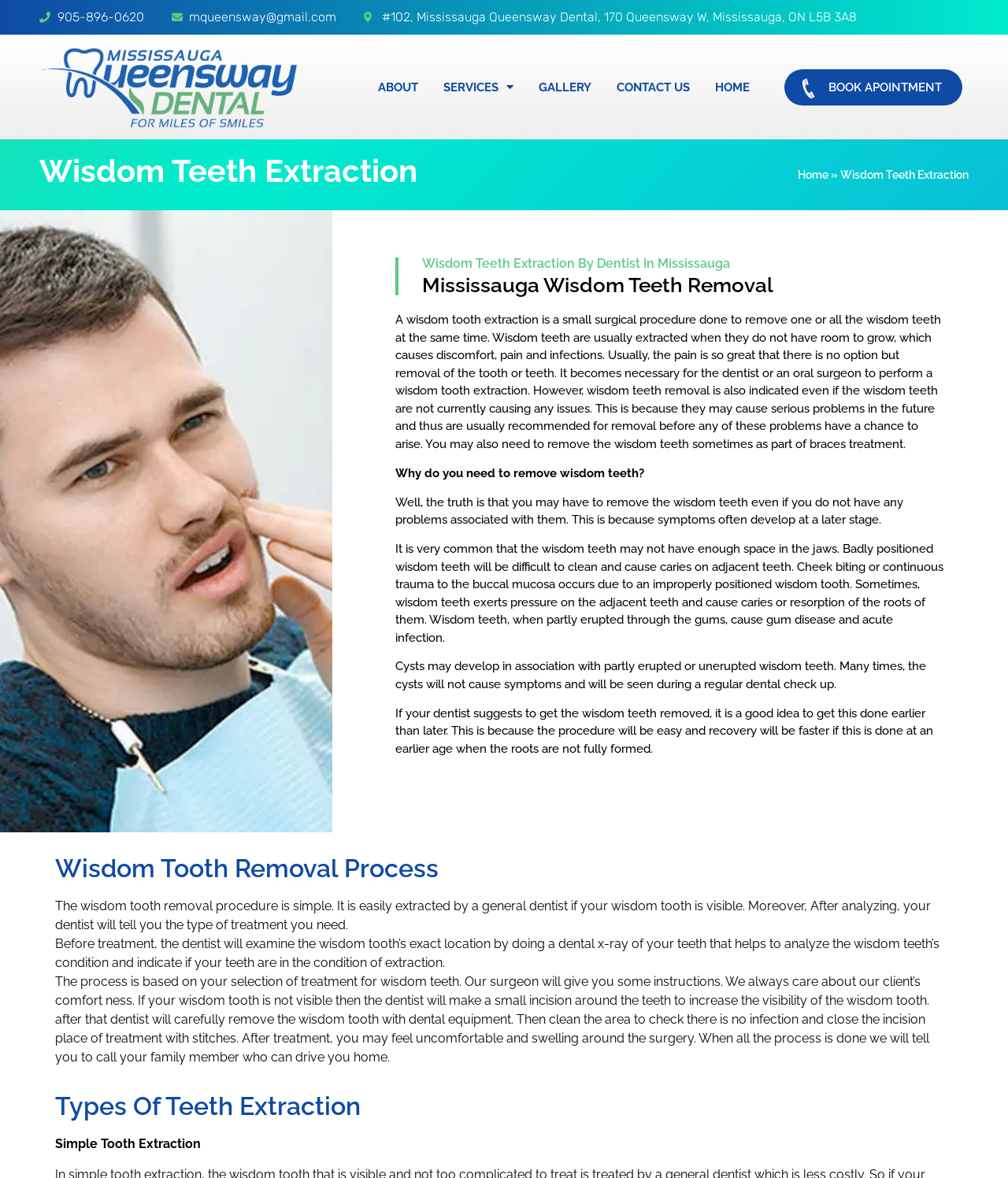Highlight the bounding box coordinates of the region I should click on to meet the following instruction: "Send an email to the dentist".

[0.17, 0.007, 0.334, 0.023]